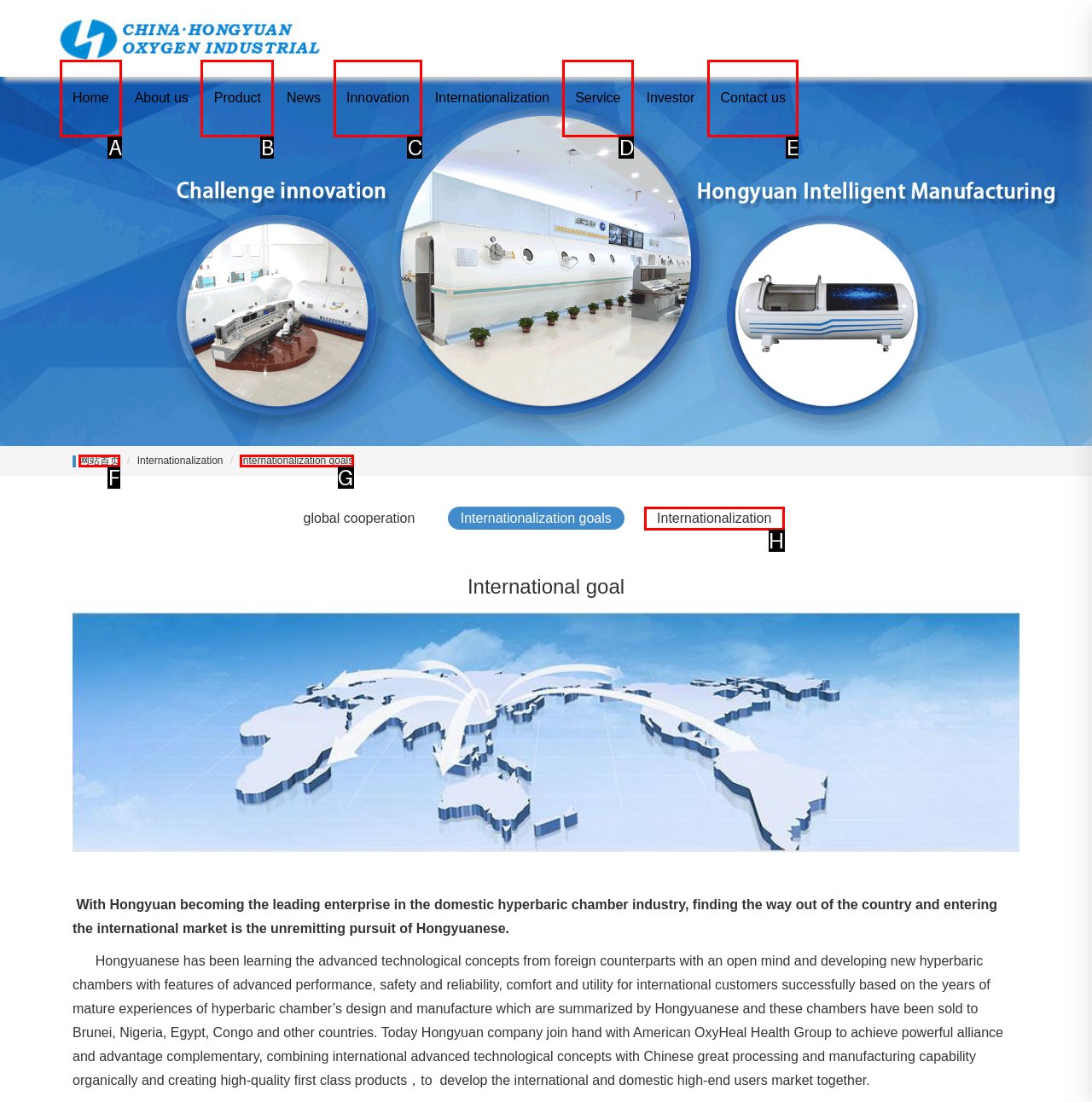Identify the HTML element that corresponds to the description: Internationalization goals Provide the letter of the correct option directly.

G